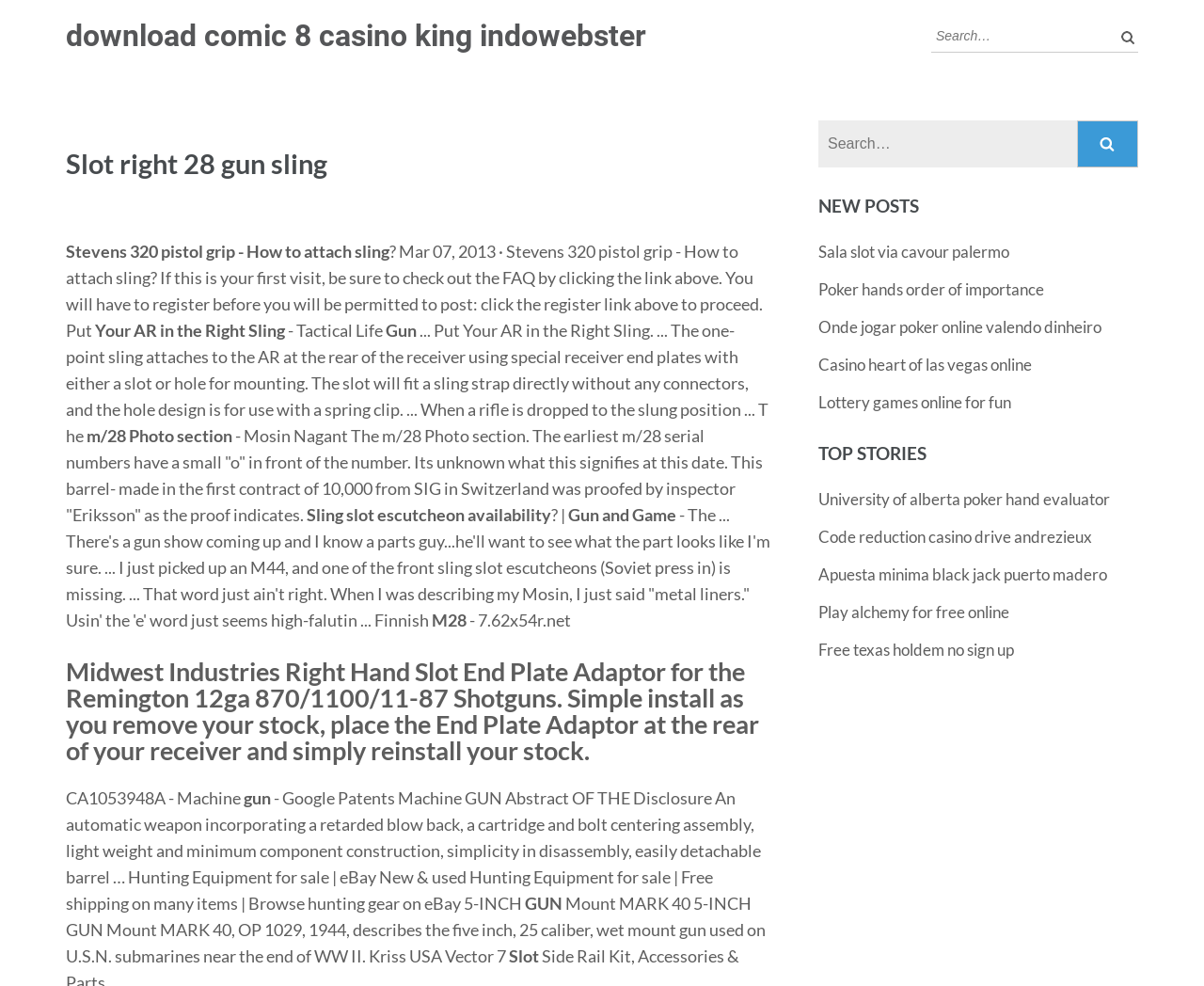Indicate the bounding box coordinates of the element that must be clicked to execute the instruction: "visit Sala slot via cavour palermo". The coordinates should be given as four float numbers between 0 and 1, i.e., [left, top, right, bottom].

[0.68, 0.245, 0.838, 0.265]